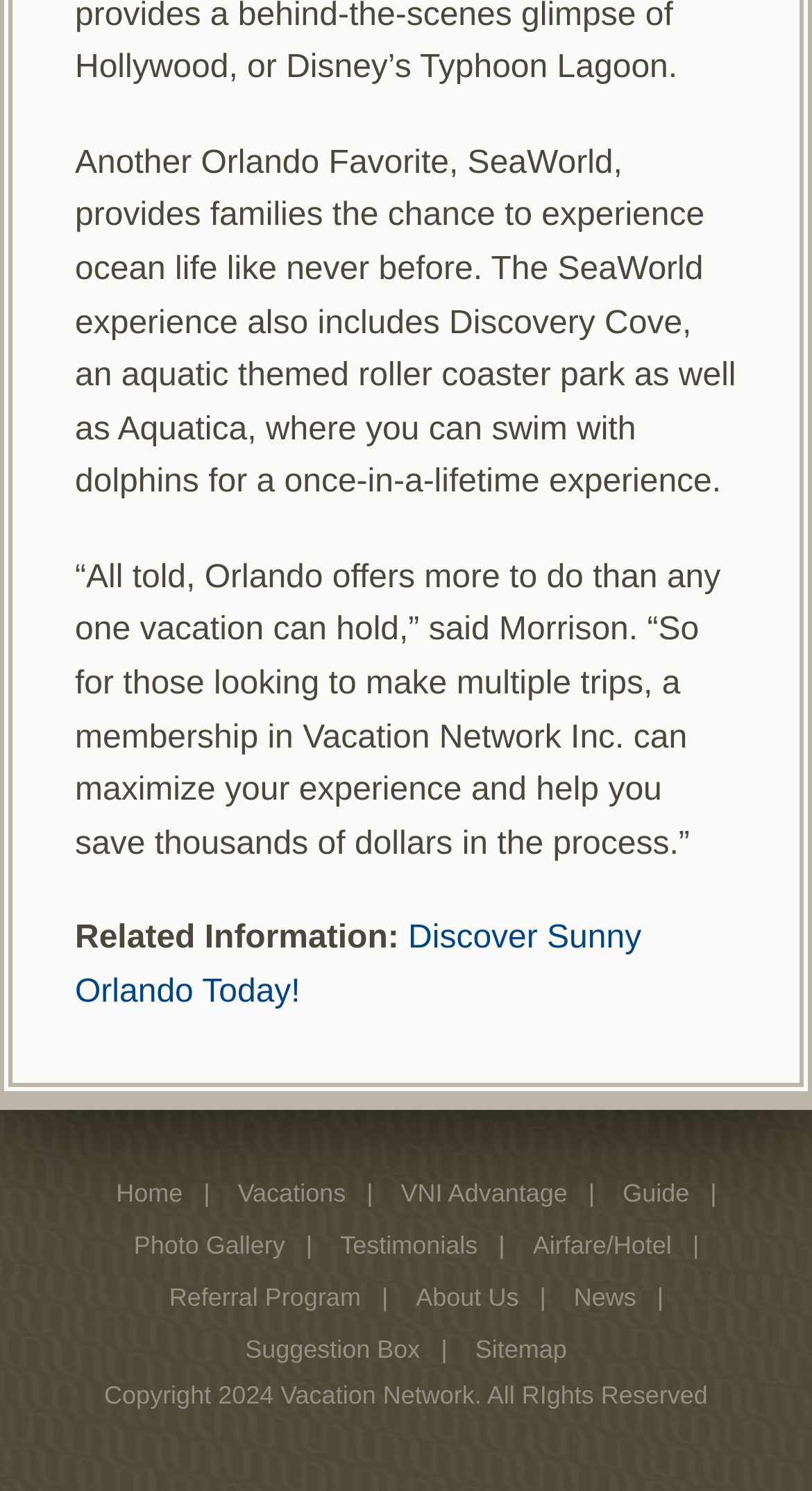Locate the bounding box coordinates of the area you need to click to fulfill this instruction: 'Go to Muscular Endurance and Strength'. The coordinates must be in the form of four float numbers ranging from 0 to 1: [left, top, right, bottom].

None